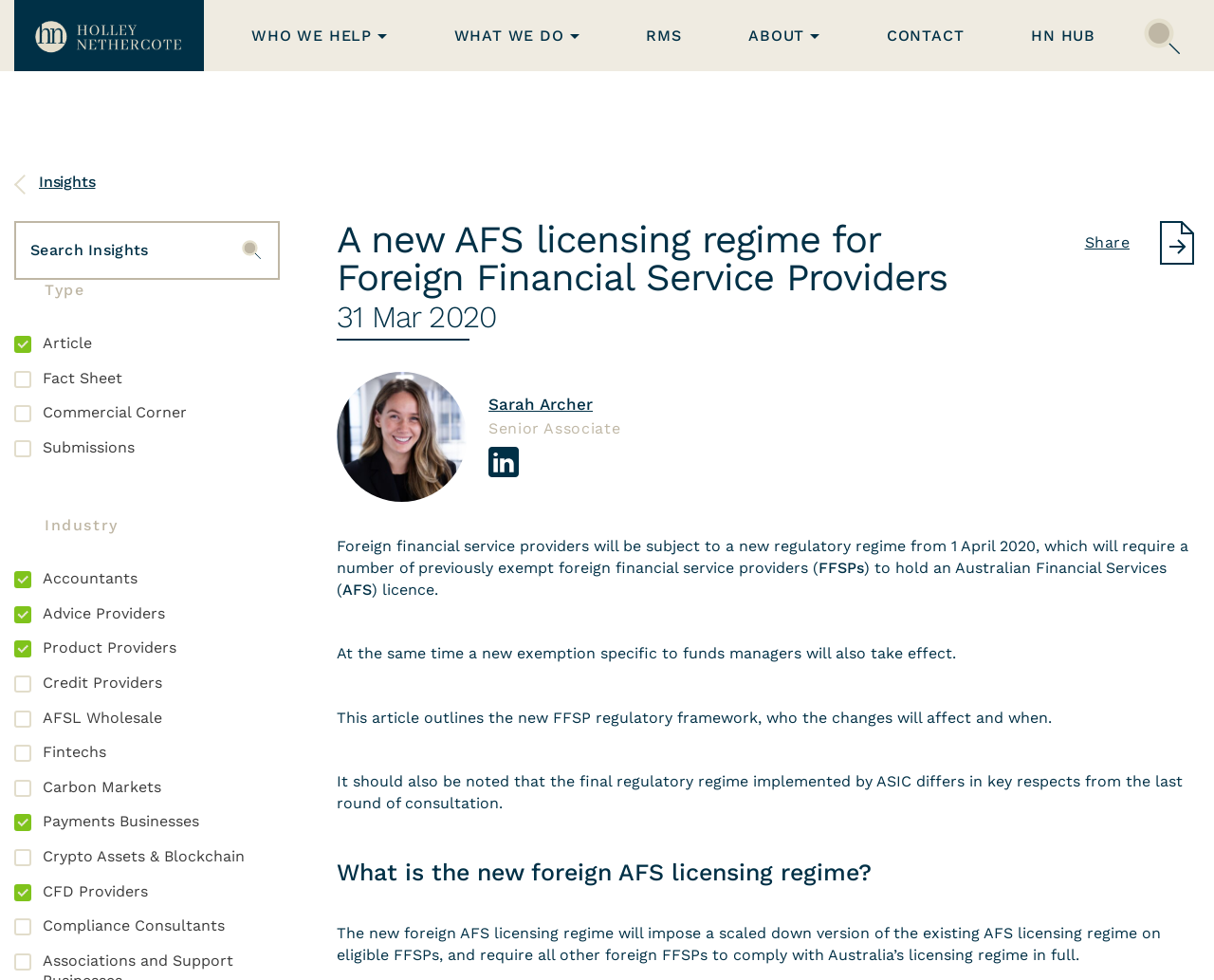Provide the bounding box coordinates in the format (top-left x, top-left y, bottom-right x, bottom-right y). All values are floating point numbers between 0 and 1. Determine the bounding box coordinate of the UI element described as: Sarah Archer

[0.402, 0.402, 0.488, 0.422]